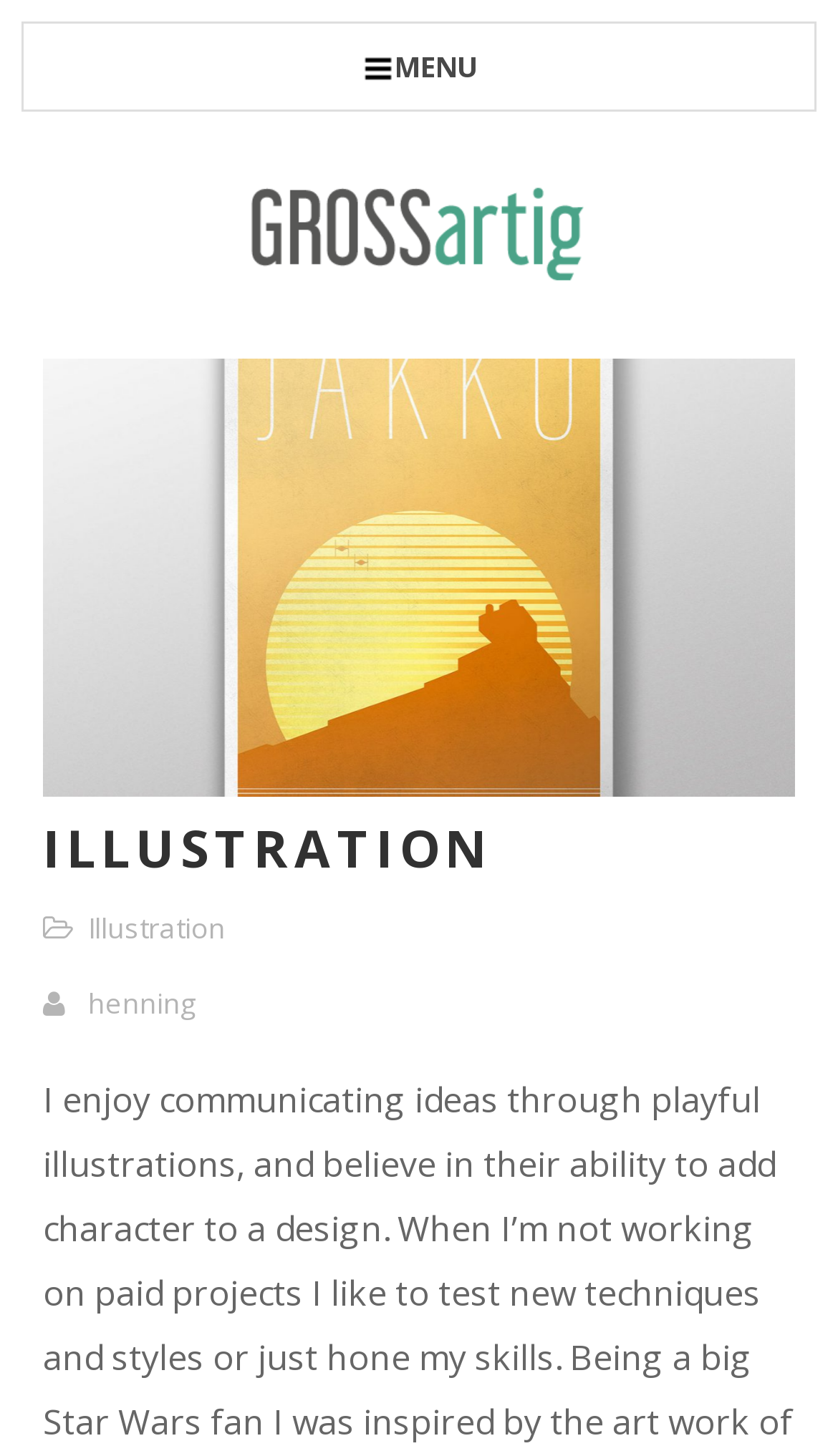What is the primary content of the webpage?
Please look at the screenshot and answer using one word or phrase.

Images